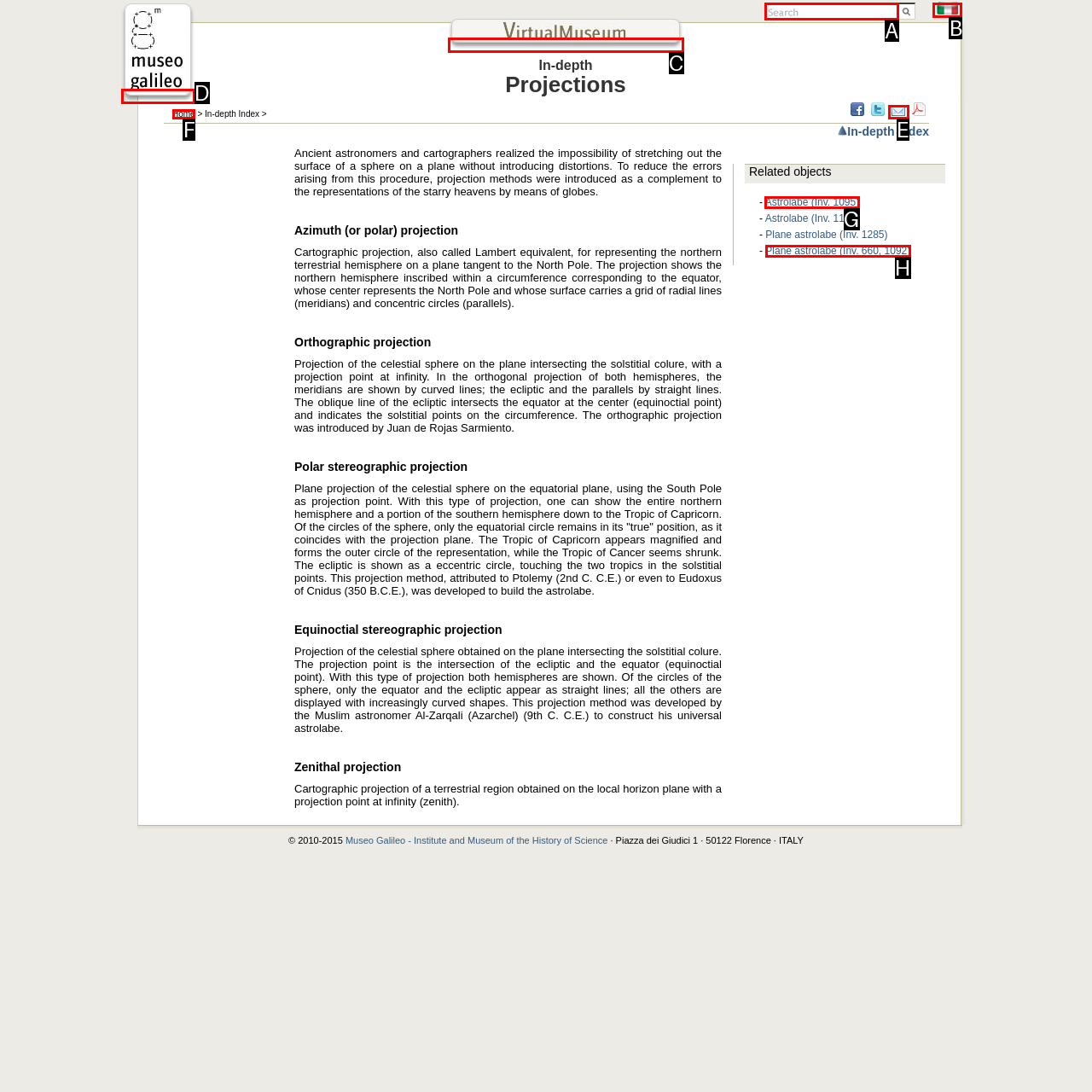Tell me which element should be clicked to achieve the following objective: Select the 'italiano' language option
Reply with the letter of the correct option from the displayed choices.

B